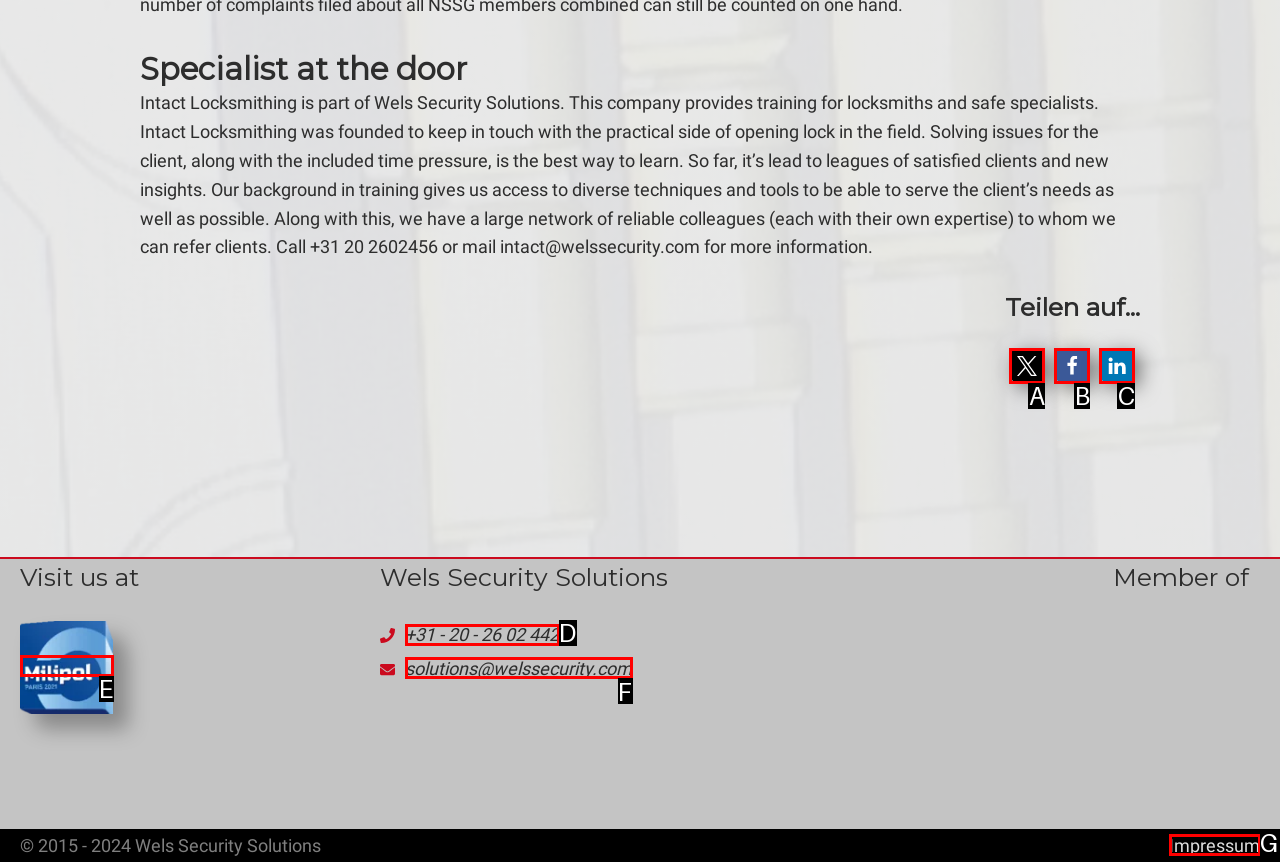From the given options, find the HTML element that fits the description: parent_node: Visit us at. Reply with the letter of the chosen element.

E